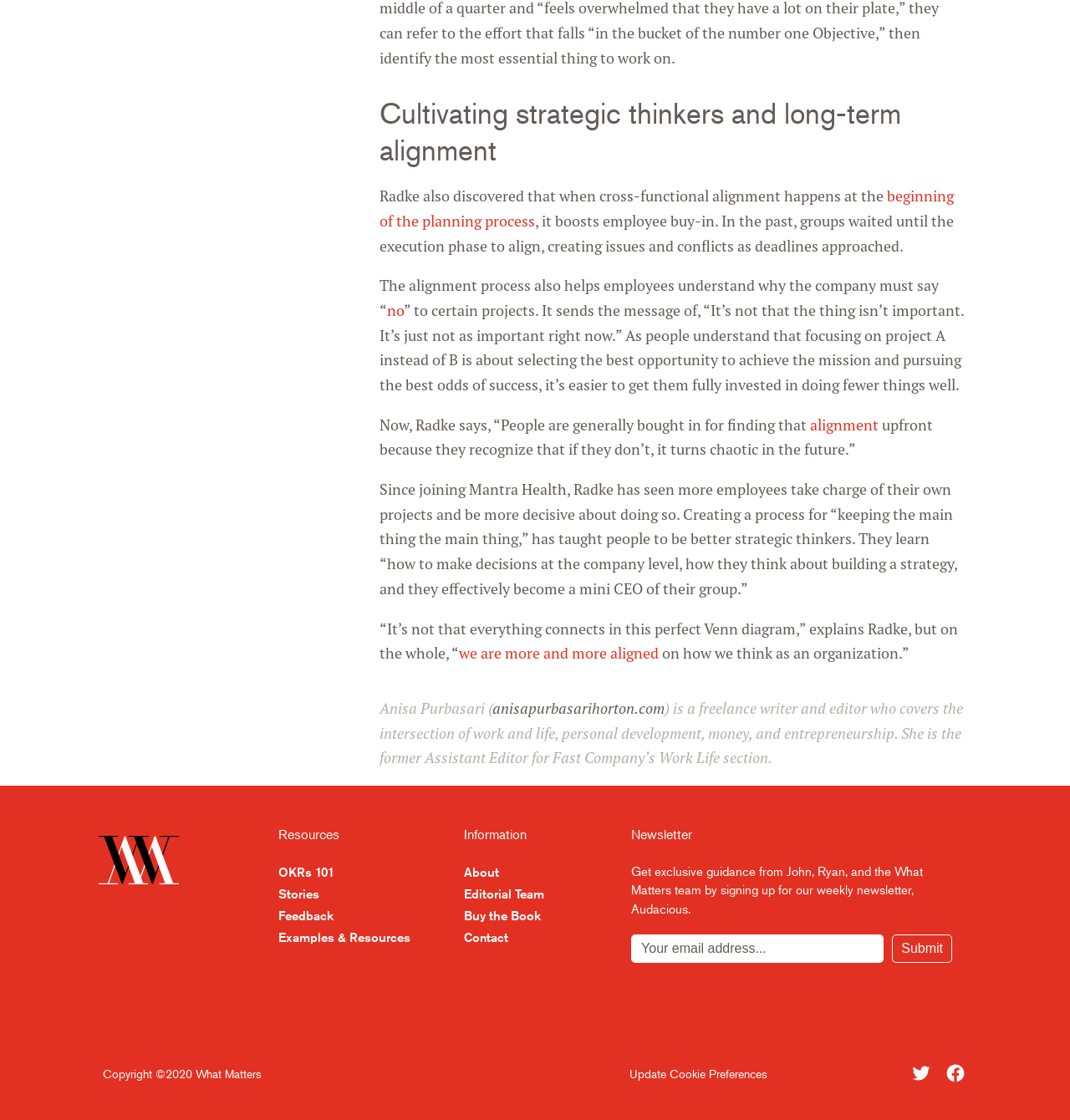Provide the bounding box coordinates for the UI element that is described by this text: "Locations". The coordinates should be in the form of four float numbers between 0 and 1: [left, top, right, bottom].

None